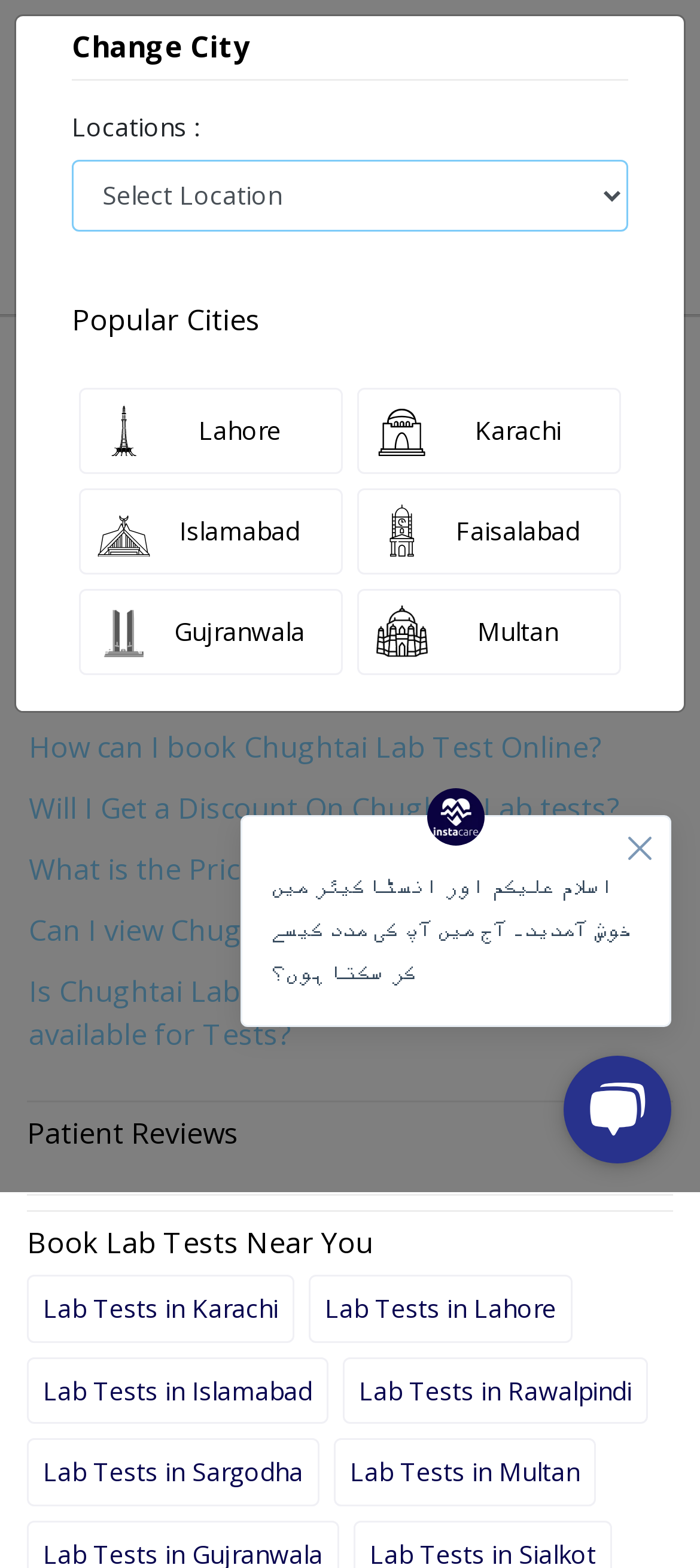Is home sample collection available for tests?
Answer the question in a detailed and comprehensive manner.

The answer can be found in the FAQ section, where it is mentioned in the question 'Is Chughtai Lab Home Sample Collection available for Tests?' and the button is expanded, indicating that the answer is yes.